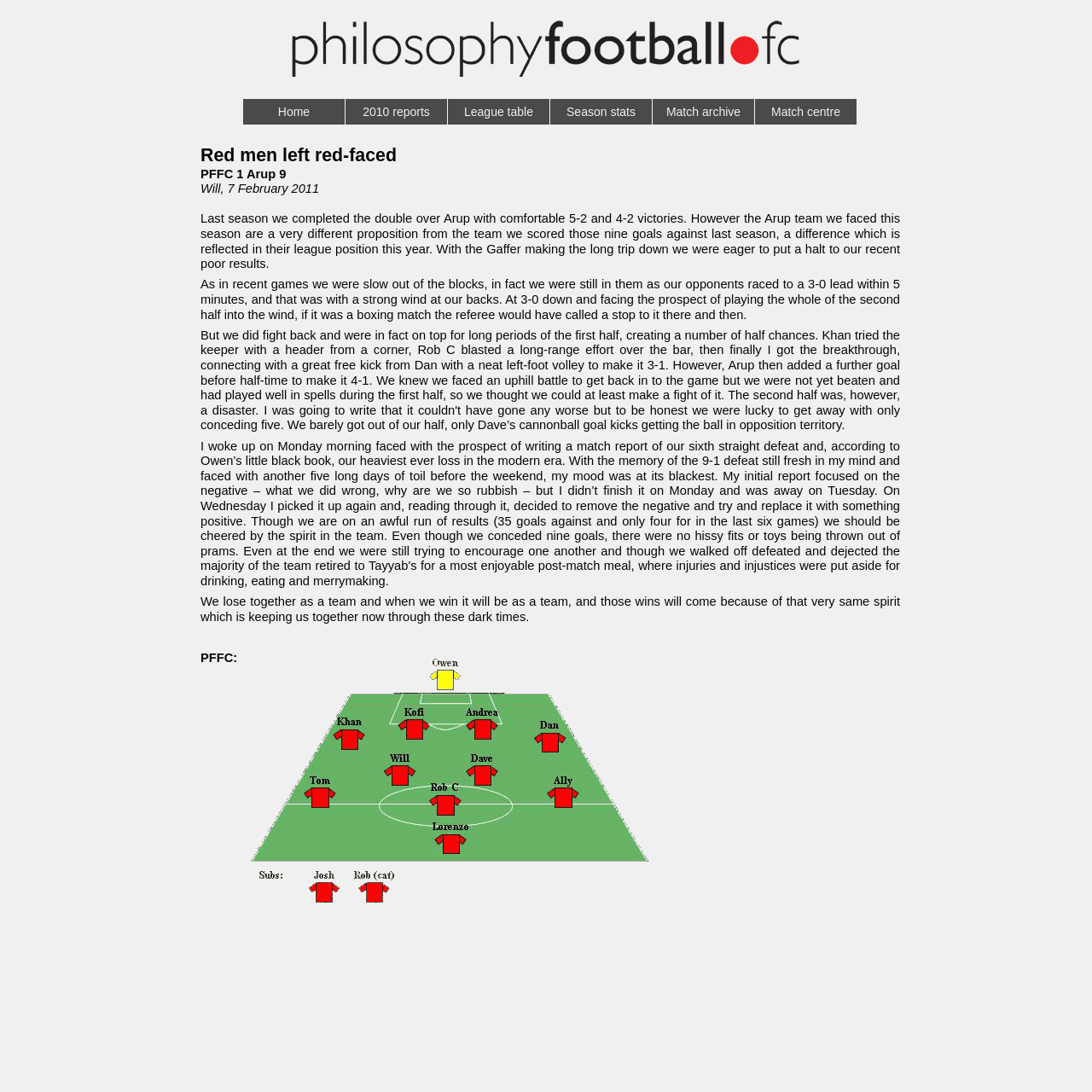Respond with a single word or phrase to the following question: What is the author of the match report?

Will